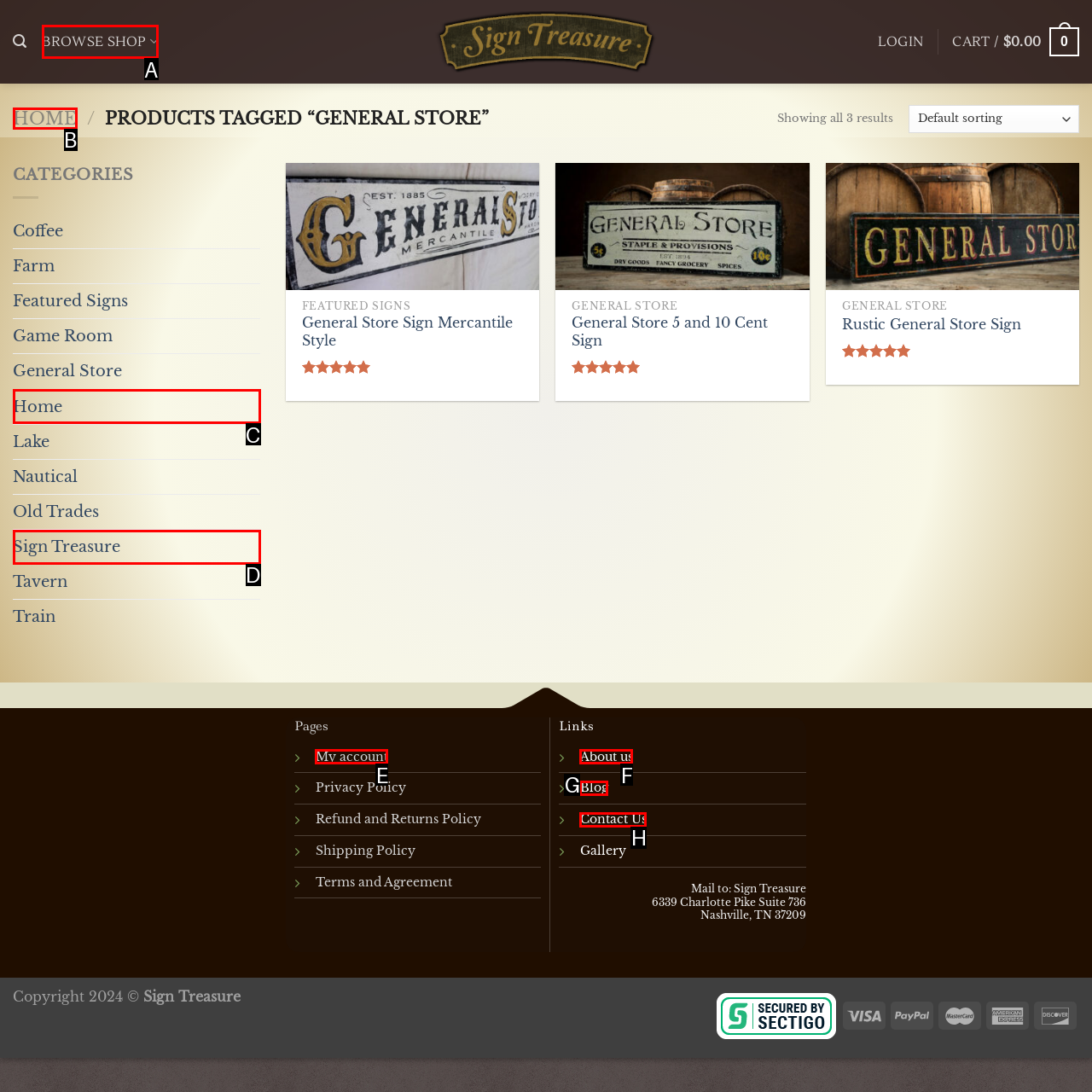Identify the HTML element that matches the description: Blog
Respond with the letter of the correct option.

G